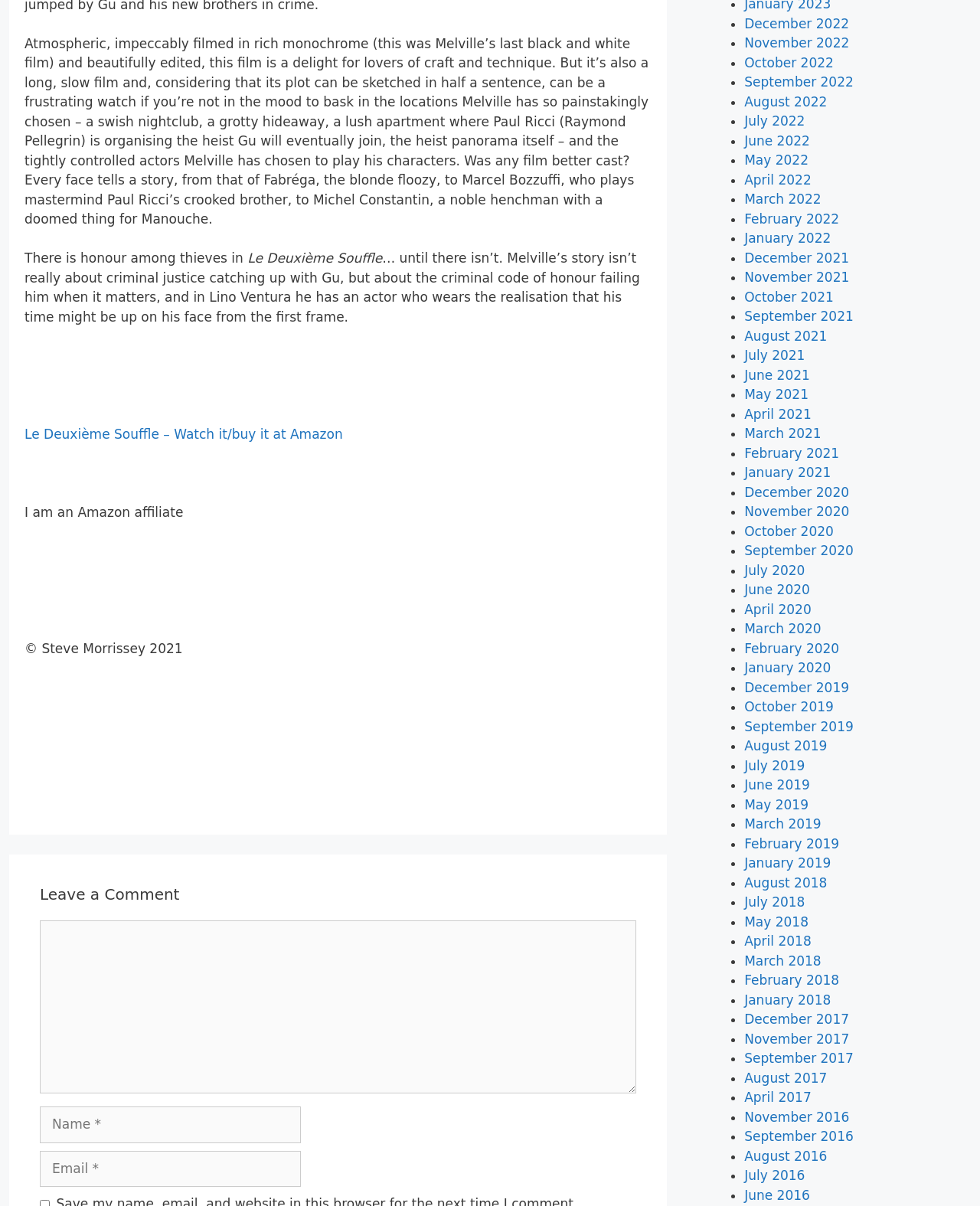Could you highlight the region that needs to be clicked to execute the instruction: "Click on 'Le Deuxième Souffle – Watch it/buy it at Amazon'"?

[0.025, 0.354, 0.35, 0.366]